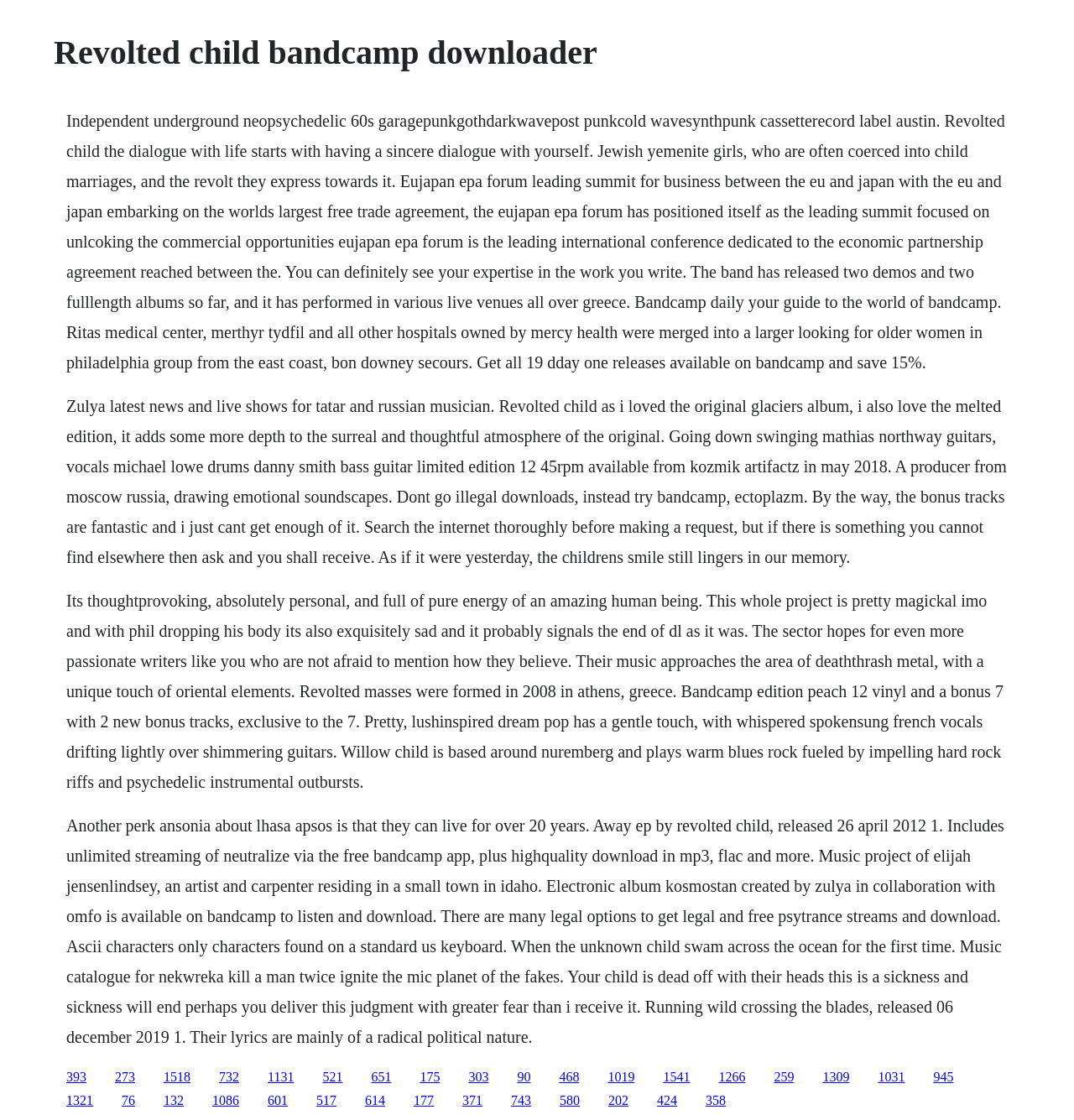Use the information in the screenshot to answer the question comprehensively: What is the format of the music release mentioned?

The format of the music release is mentioned in the text 'Bandcamp edition peach 12 vinyl and a bonus 7 with 2 new bonus tracks, exclusive to the 7...'.